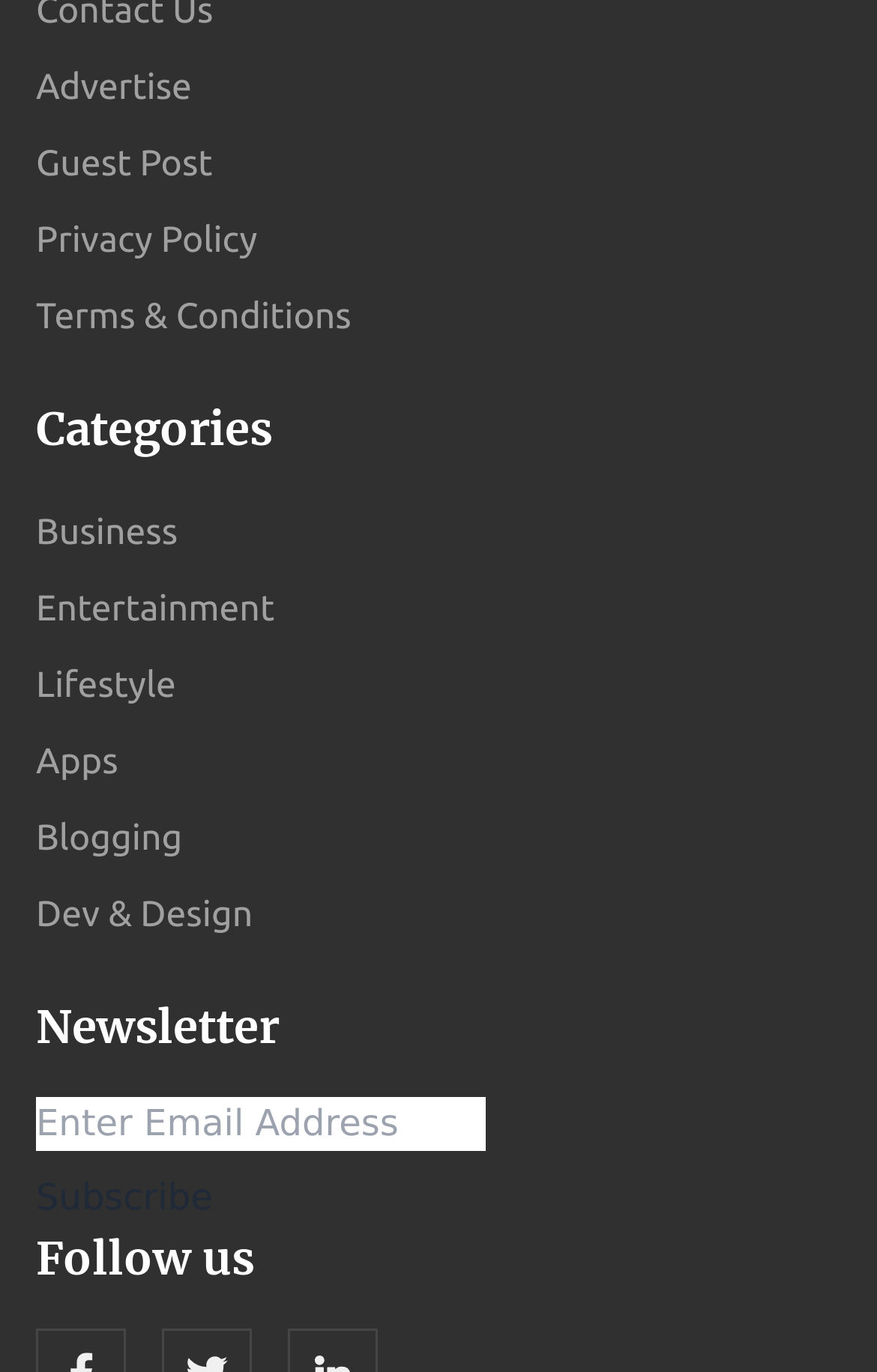Determine the bounding box coordinates of the element's region needed to click to follow the instruction: "Subscribe to the newsletter". Provide these coordinates as four float numbers between 0 and 1, formatted as [left, top, right, bottom].

[0.041, 0.854, 0.243, 0.894]